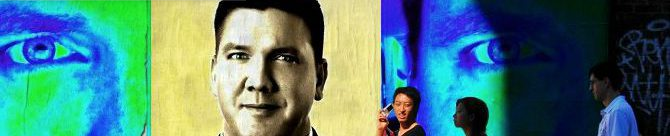How many pedestrians are on the right side?
Using the image as a reference, answer with just one word or a short phrase.

Two